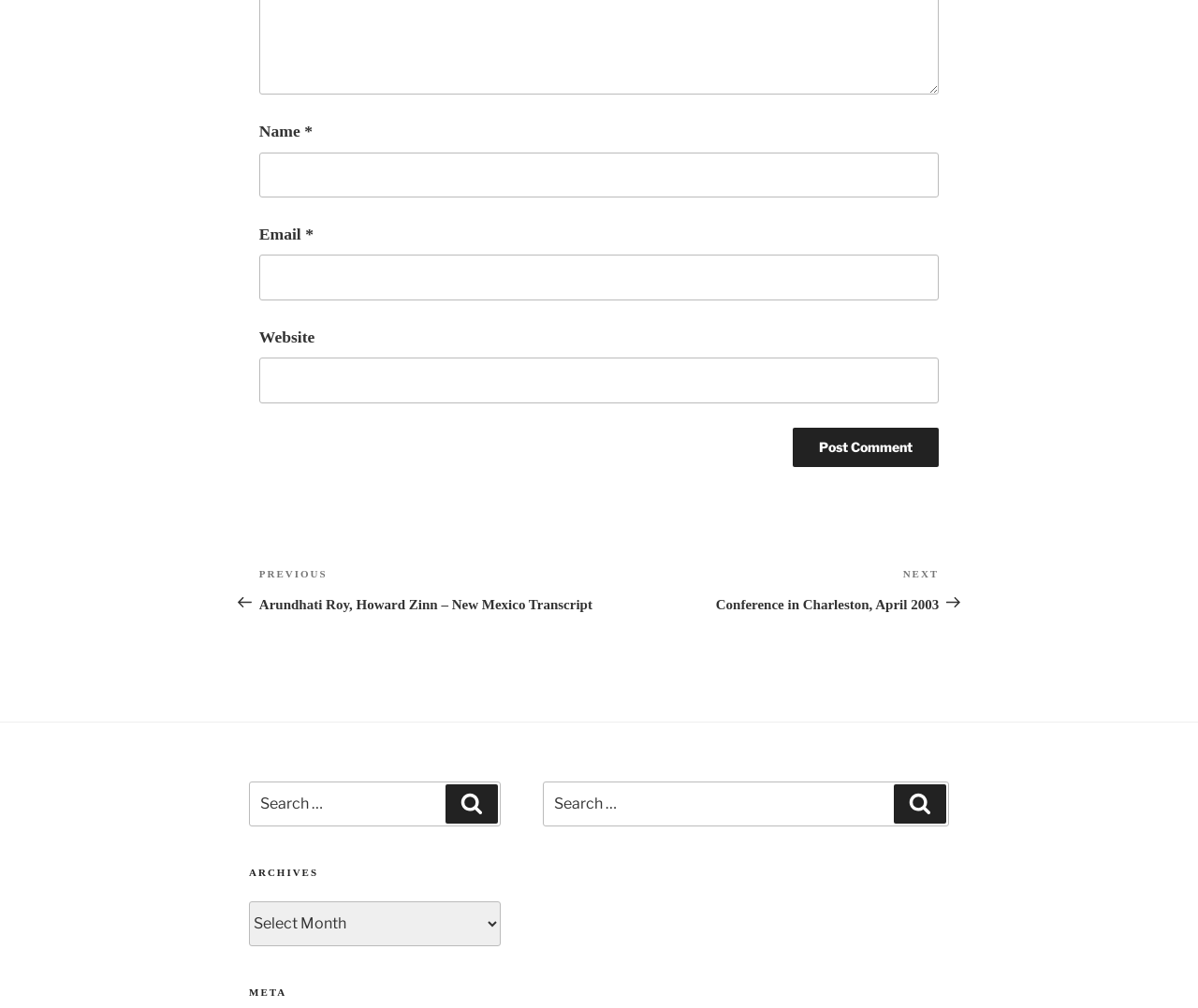What is the label of the first text box?
Kindly answer the question with as much detail as you can.

The first text box has a label 'Name' which is indicated by the StaticText element with the text 'Name' and bounding box coordinates [0.216, 0.121, 0.254, 0.14].